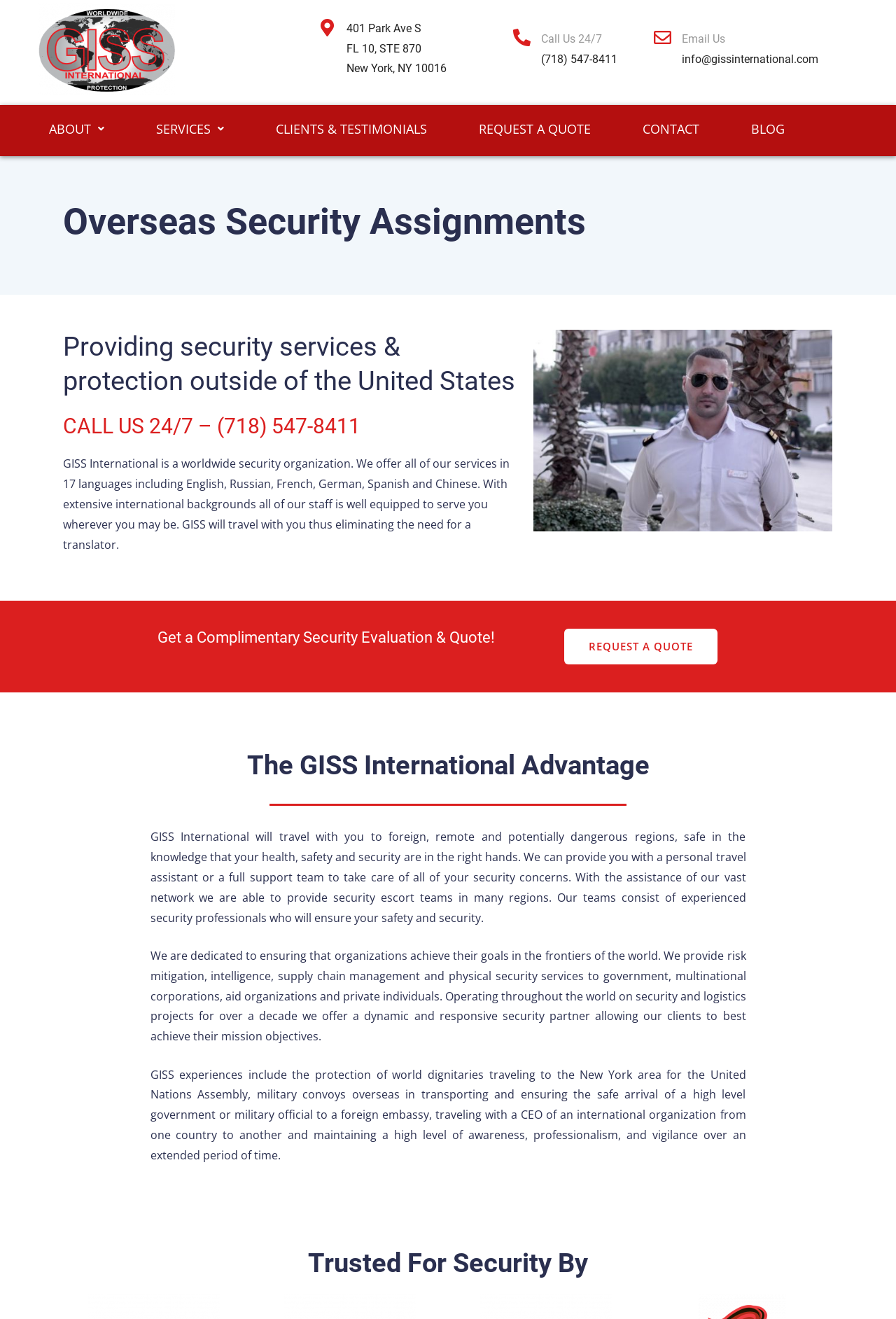Find the bounding box of the element with the following description: "Clients & Testimonials". The coordinates must be four float numbers between 0 and 1, formatted as [left, top, right, bottom].

[0.296, 0.088, 0.488, 0.108]